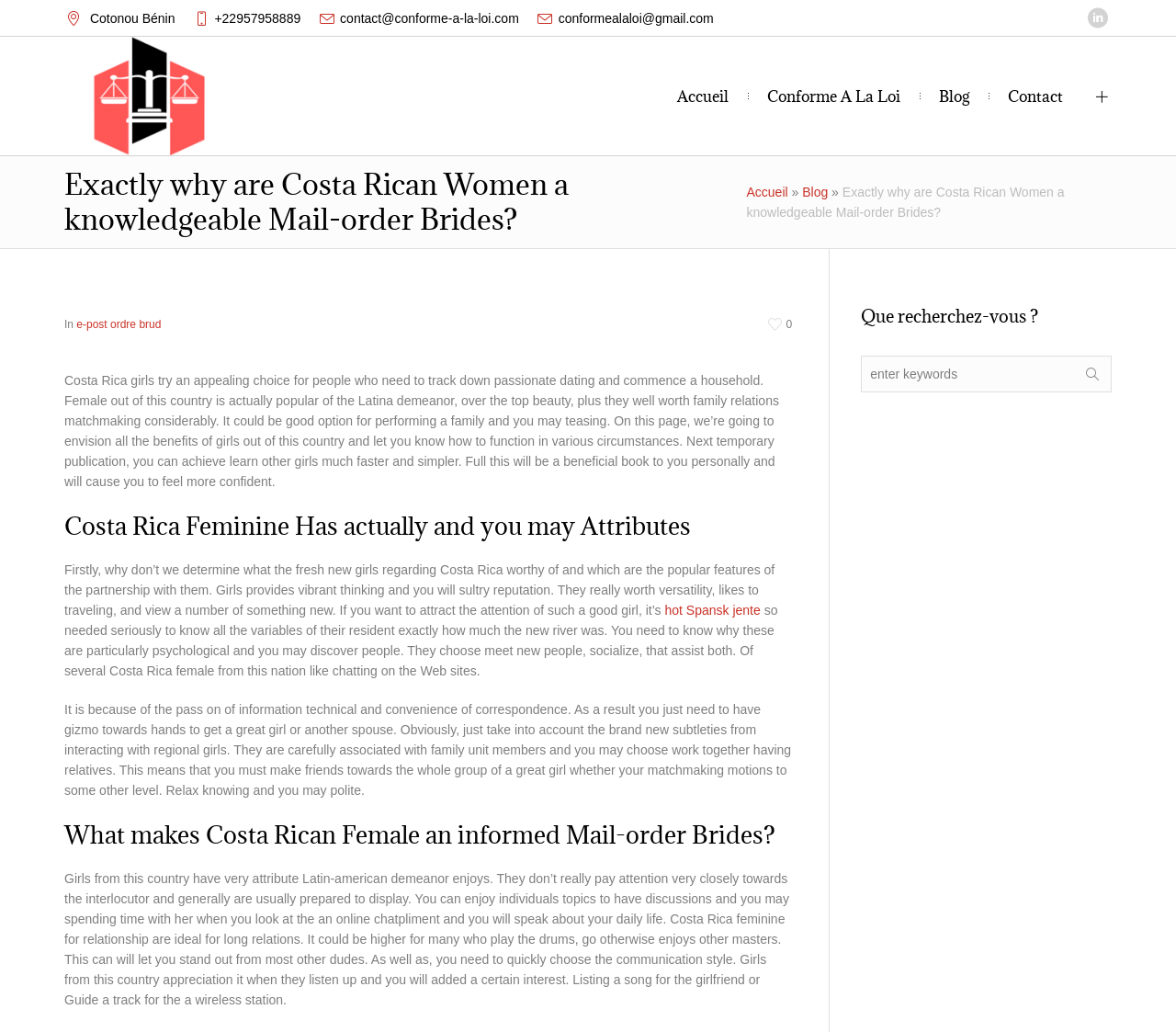What is the country of origin of the women being discussed?
Using the image provided, answer with just one word or phrase.

Costa Rica